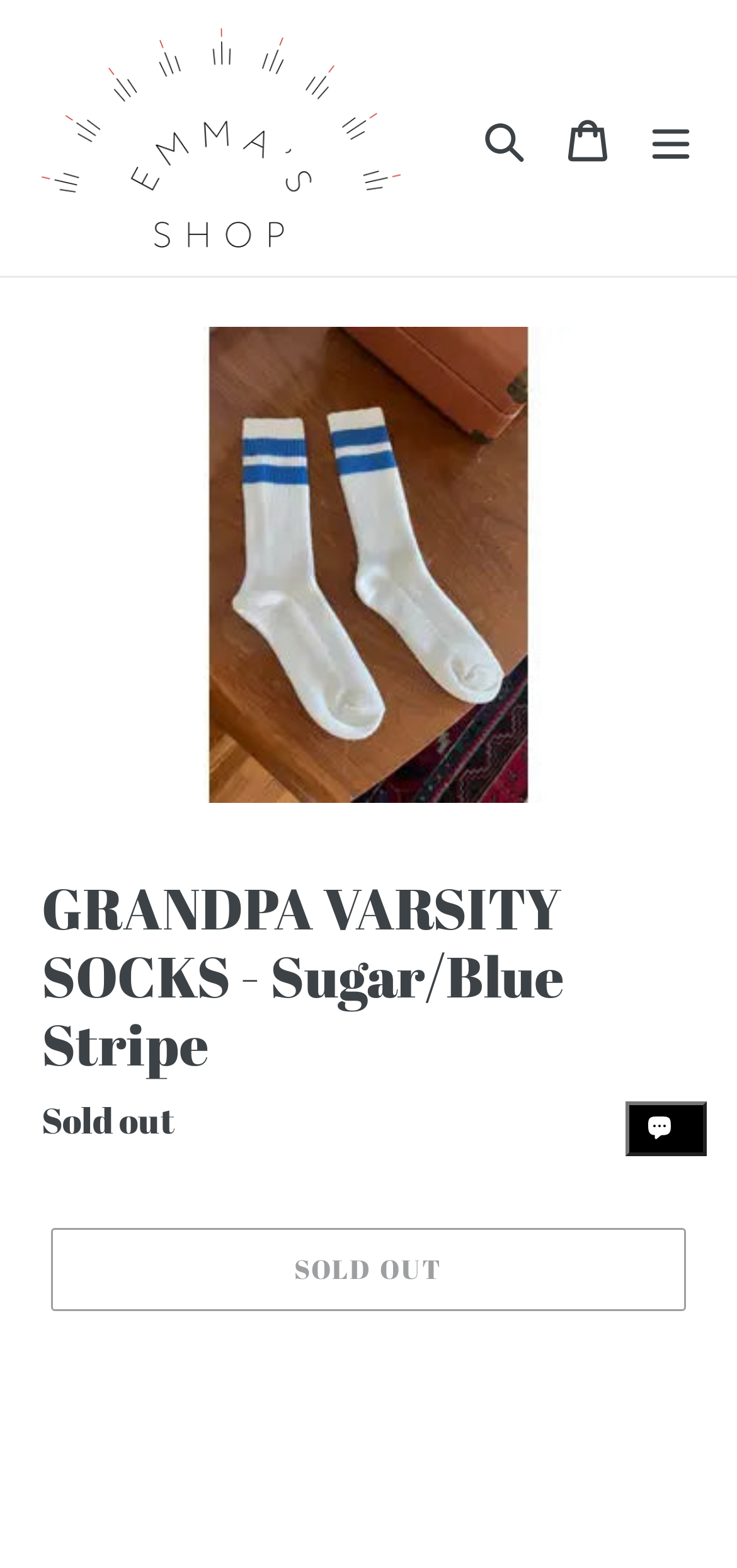Illustrate the webpage with a detailed description.

This webpage is an e-commerce product page for "GRANDPA VARSITY SOCKS - Sugar/Blue Stripe" from Emma's Shop. At the top left, there is a link to Emma's Shop, accompanied by a small image of the shop's logo. To the right of the logo, there are three buttons: "Search", "Cart", and "Menu". 

Below the top navigation bar, there is a large image of the product, taking up most of the width of the page. Above the image, the product name "GRANDPA VARSITY SOCKS - Sugar/Blue Stripe" is displayed in a heading. 

Underneath the product image, there is a description list with two items: "Regular price" and "Sold out". The "Sold out" status is emphasized, indicating that the product is currently unavailable. 

To the right of the description list, there is a disabled "SOLD OUT" button. At the very bottom of the page, there is a chat window from Shopify online store, which is currently expanded, showing a small image and the number "1" in a badge.